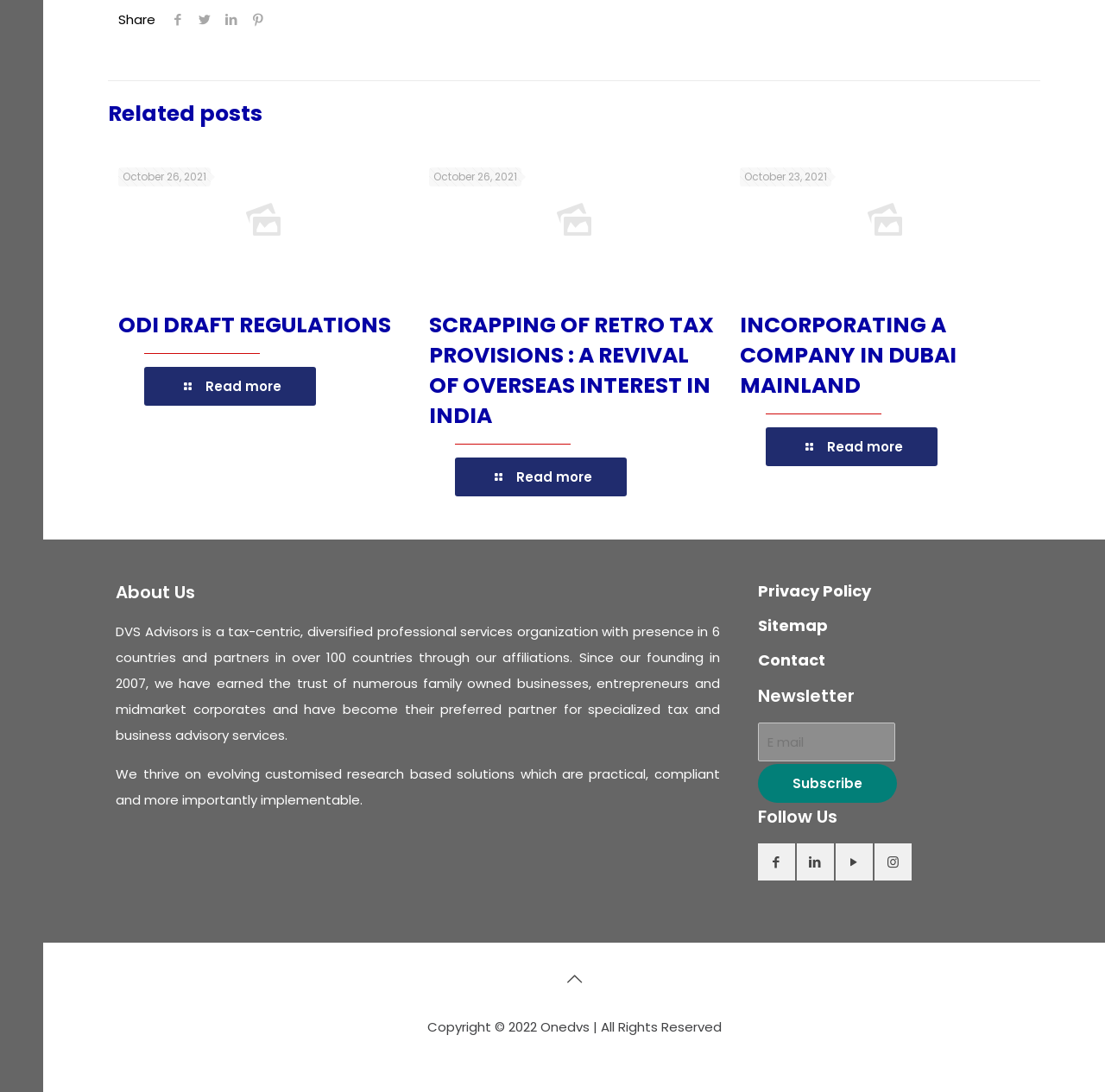Locate the bounding box coordinates of the clickable area needed to fulfill the instruction: "Share on Facebook".

[0.148, 0.009, 0.173, 0.026]